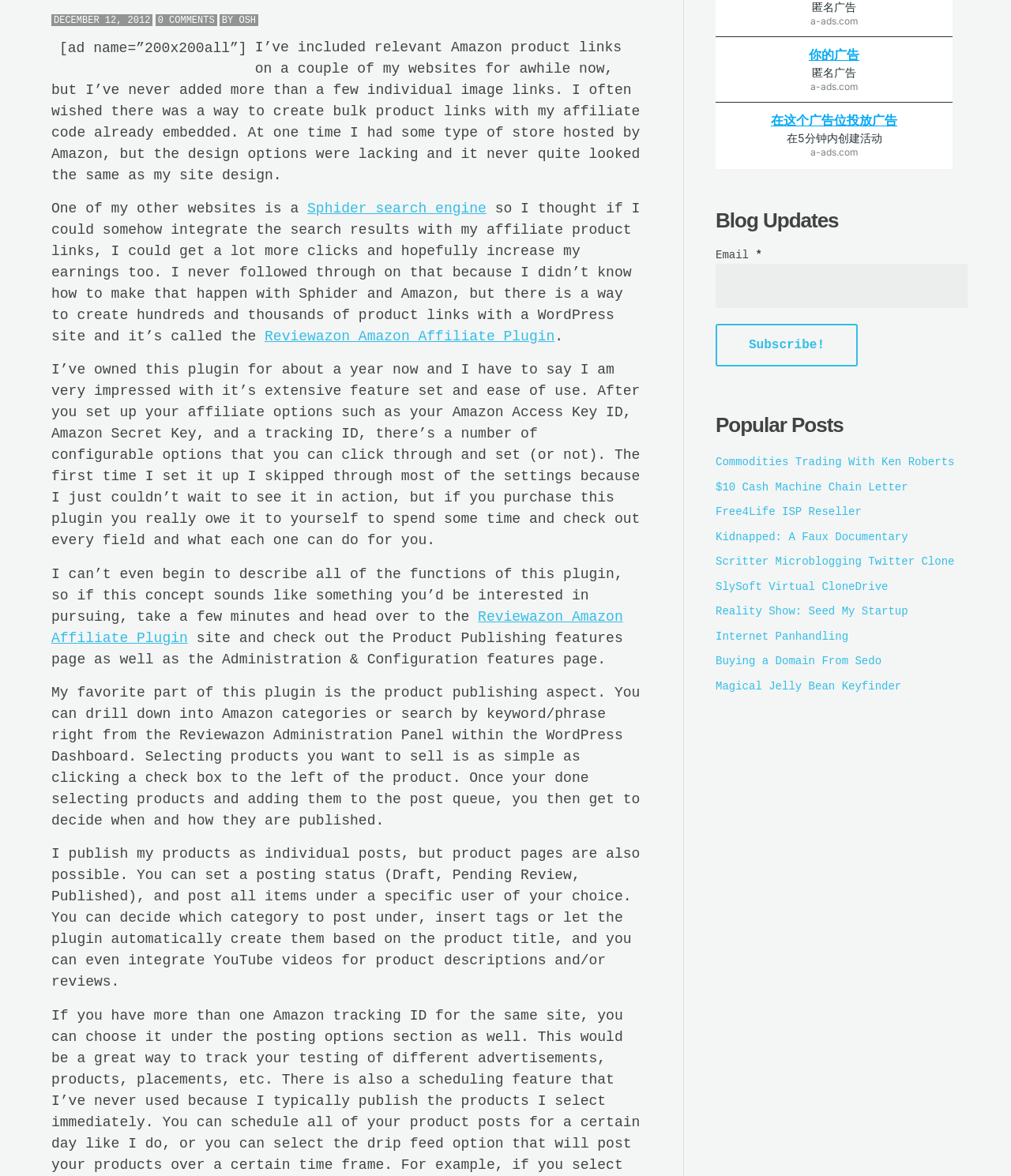Given the description December 12, 2012, predict the bounding box coordinates of the UI element. Ensure the coordinates are in the format (top-left x, top-left y, bottom-right x, bottom-right y) and all values are between 0 and 1.

[0.053, 0.012, 0.149, 0.022]